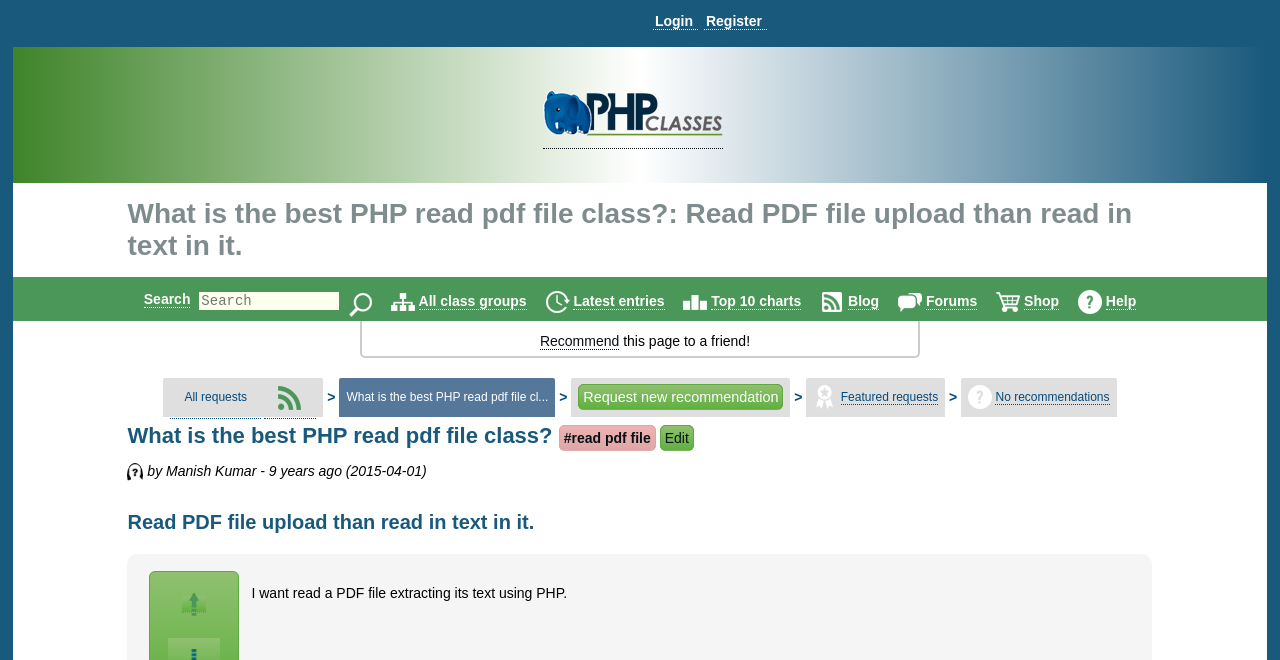Who is the author of the article?
Give a single word or phrase as your answer by examining the image.

Manish Kumar